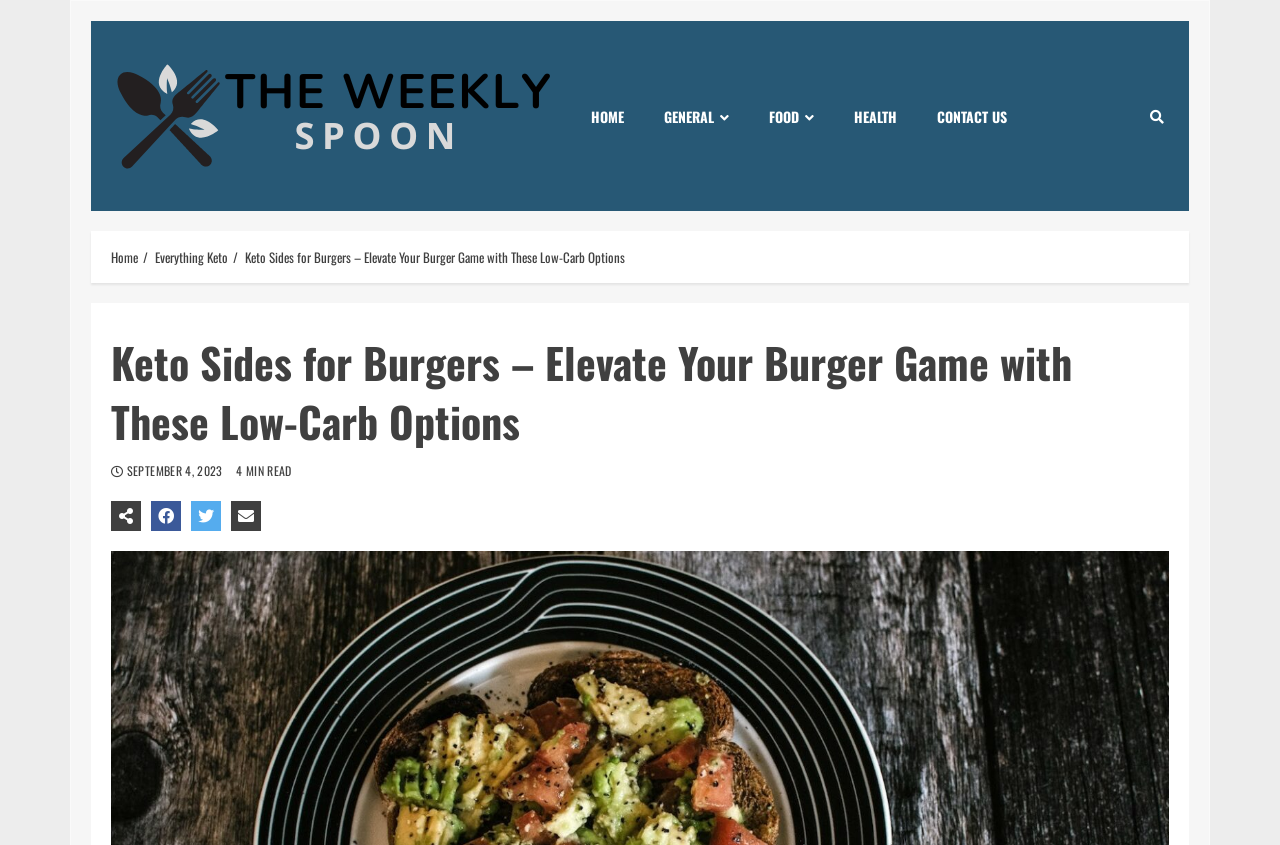Locate the bounding box coordinates of the area that needs to be clicked to fulfill the following instruction: "Go to HOME page". The coordinates should be in the format of four float numbers between 0 and 1, namely [left, top, right, bottom].

[0.446, 0.108, 0.503, 0.166]